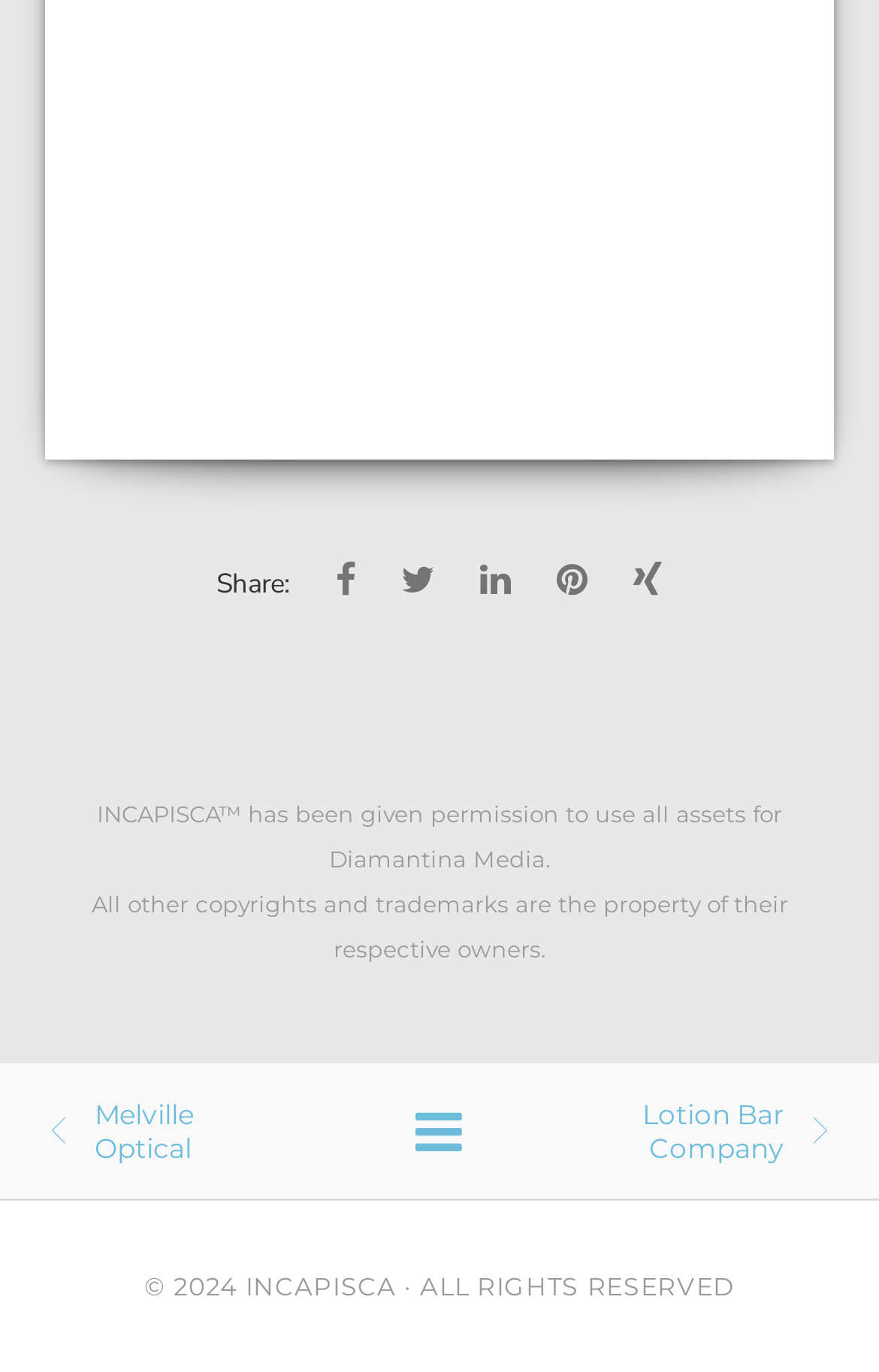How many links are there on the webpage? Based on the screenshot, please respond with a single word or phrase.

3